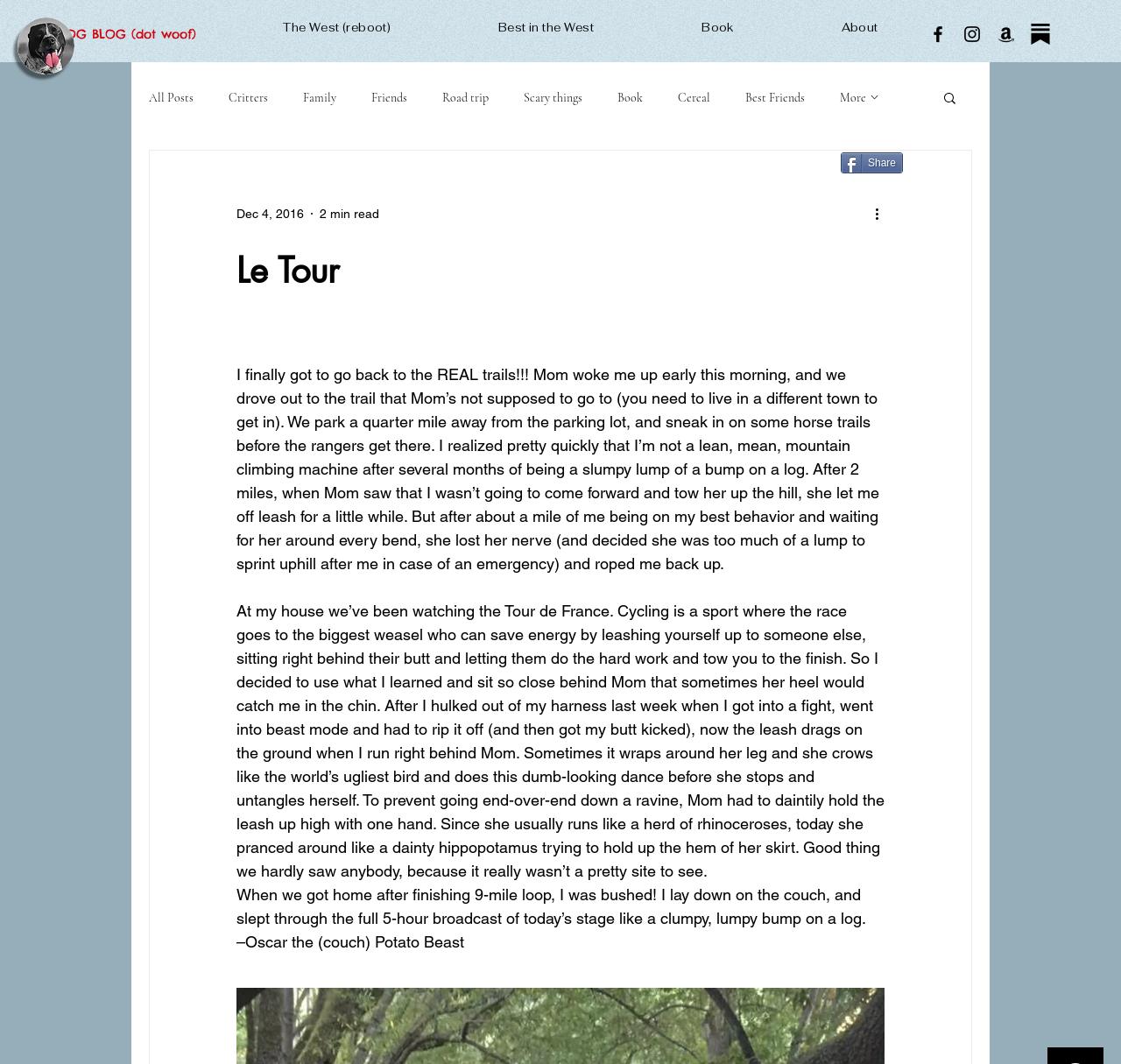Could you specify the bounding box coordinates for the clickable section to complete the following instruction: "Share this post"?

[0.75, 0.143, 0.805, 0.163]